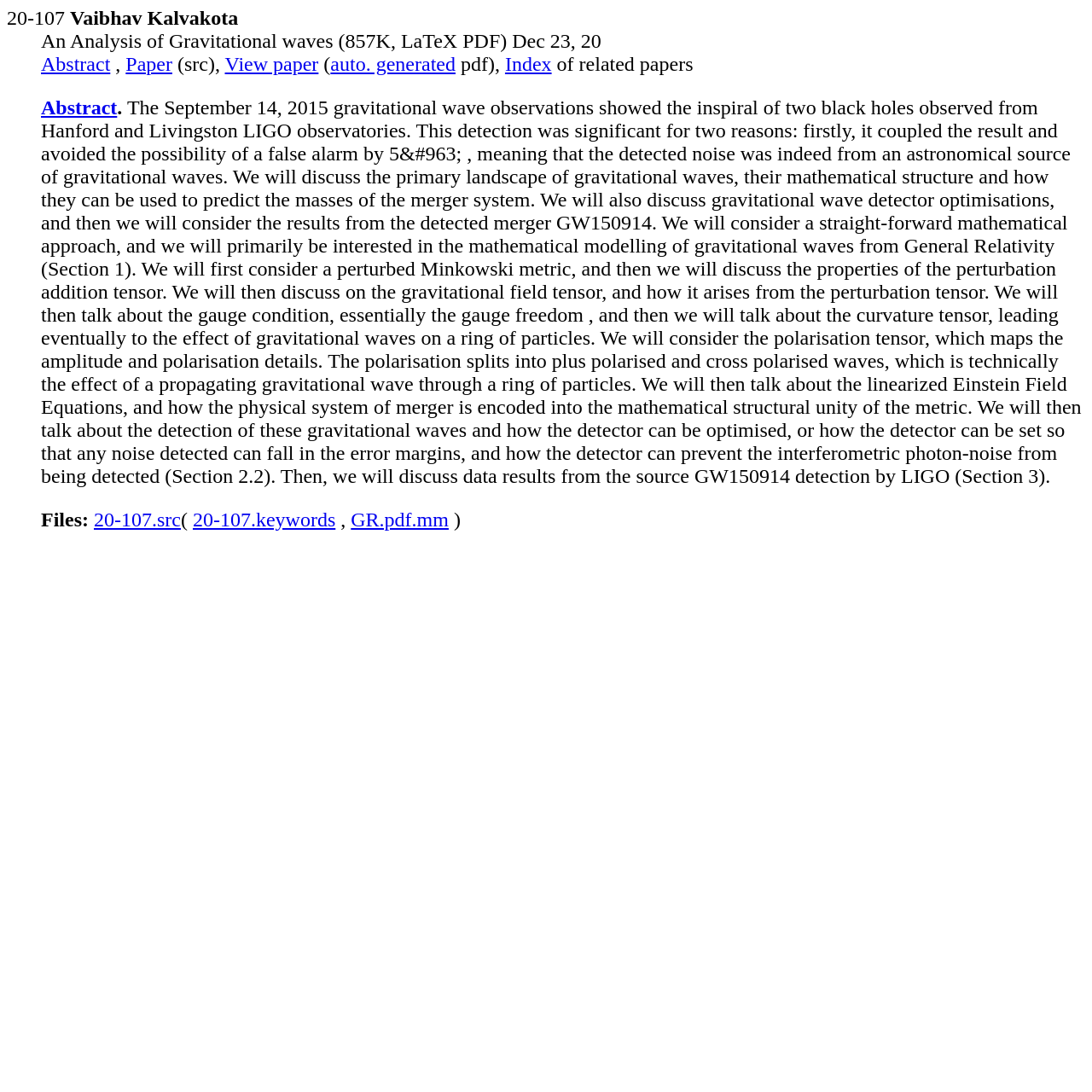Please locate the bounding box coordinates of the region I need to click to follow this instruction: "View abstract".

[0.038, 0.048, 0.101, 0.069]